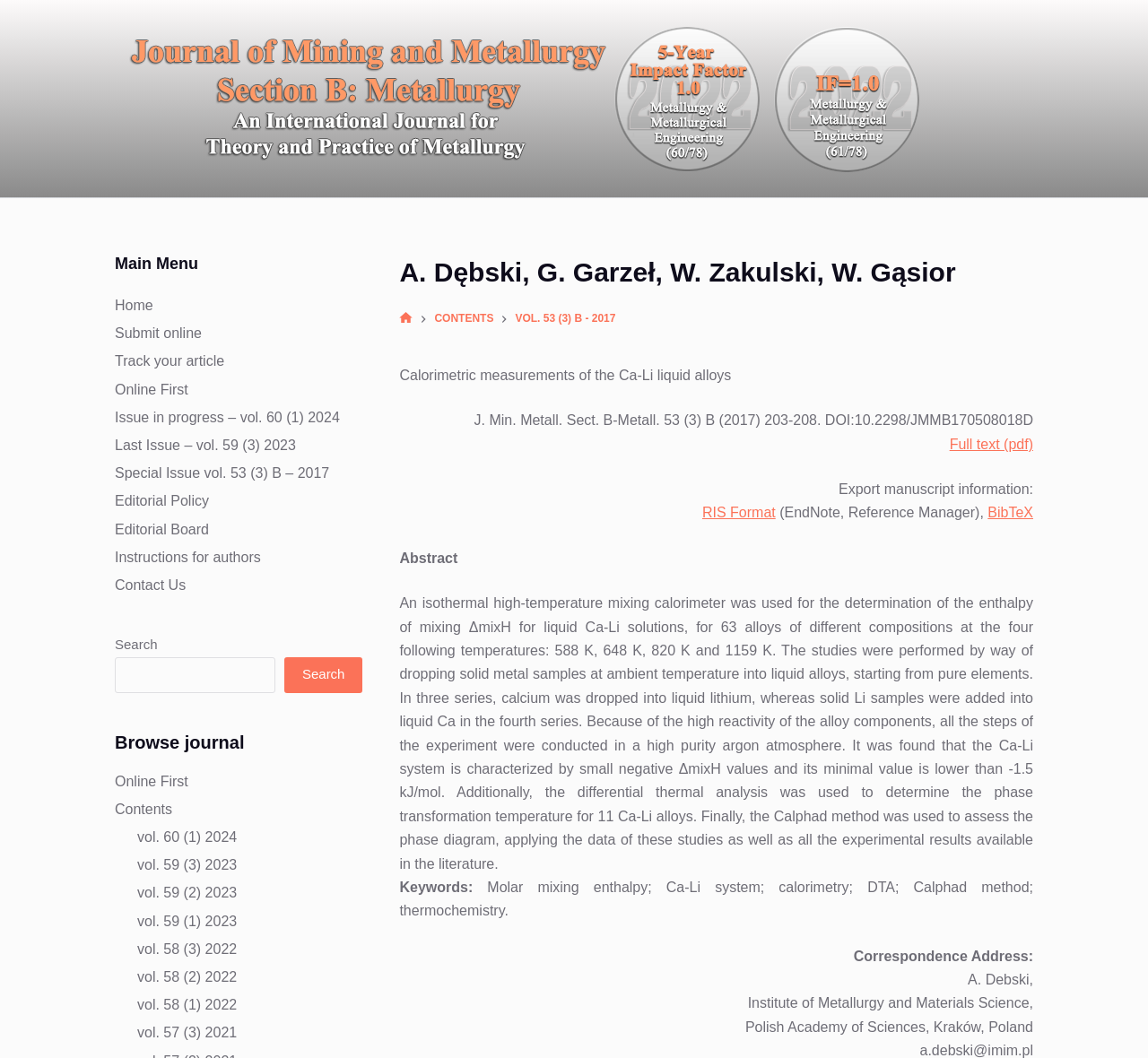Identify the bounding box coordinates for the element you need to click to achieve the following task: "Go to the 'Home' page". Provide the bounding box coordinates as four float numbers between 0 and 1, in the form [left, top, right, bottom].

[0.1, 0.281, 0.133, 0.296]